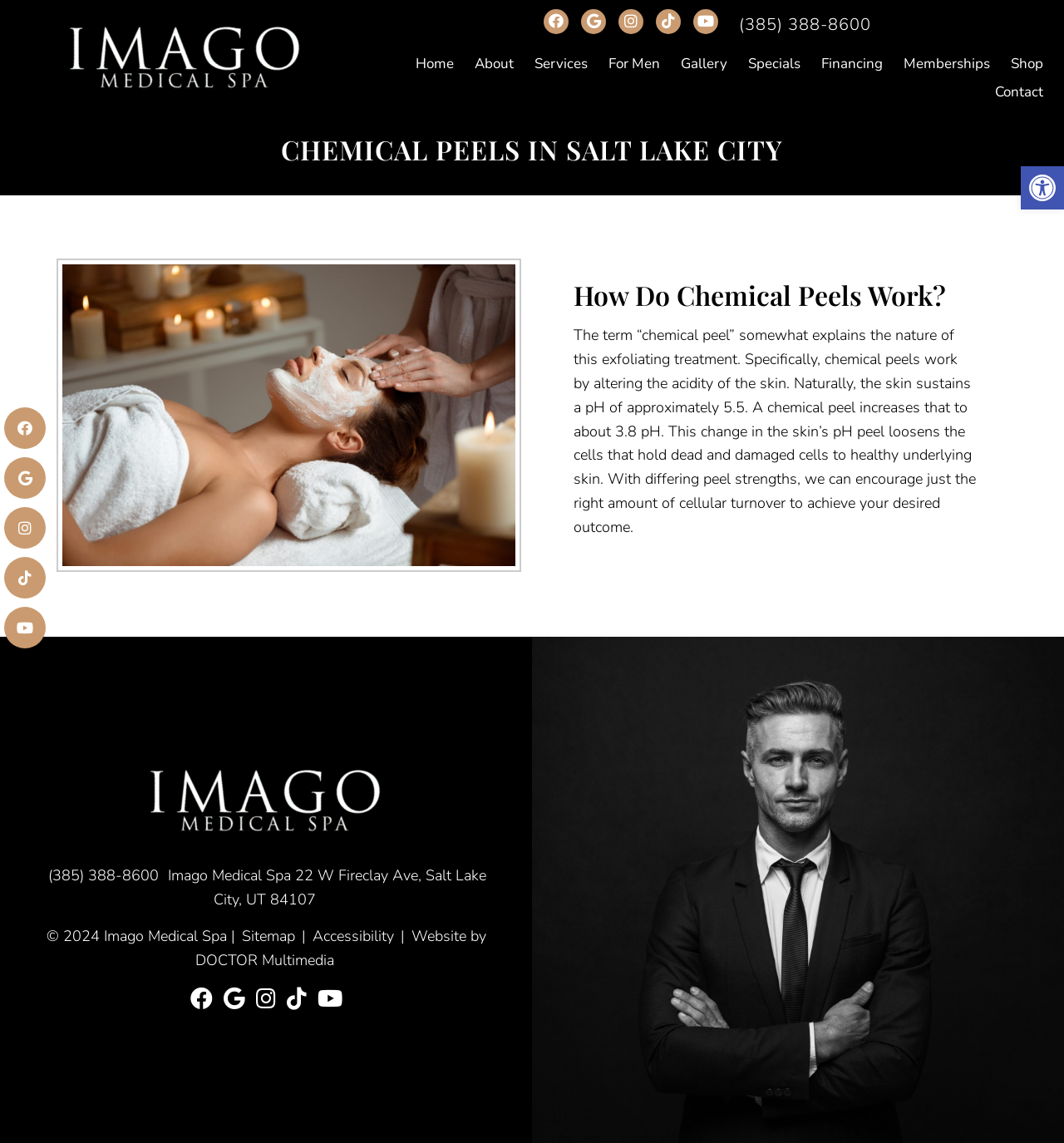Please respond in a single word or phrase: 
What is the purpose of chemical peels?

Exfoliating treatment